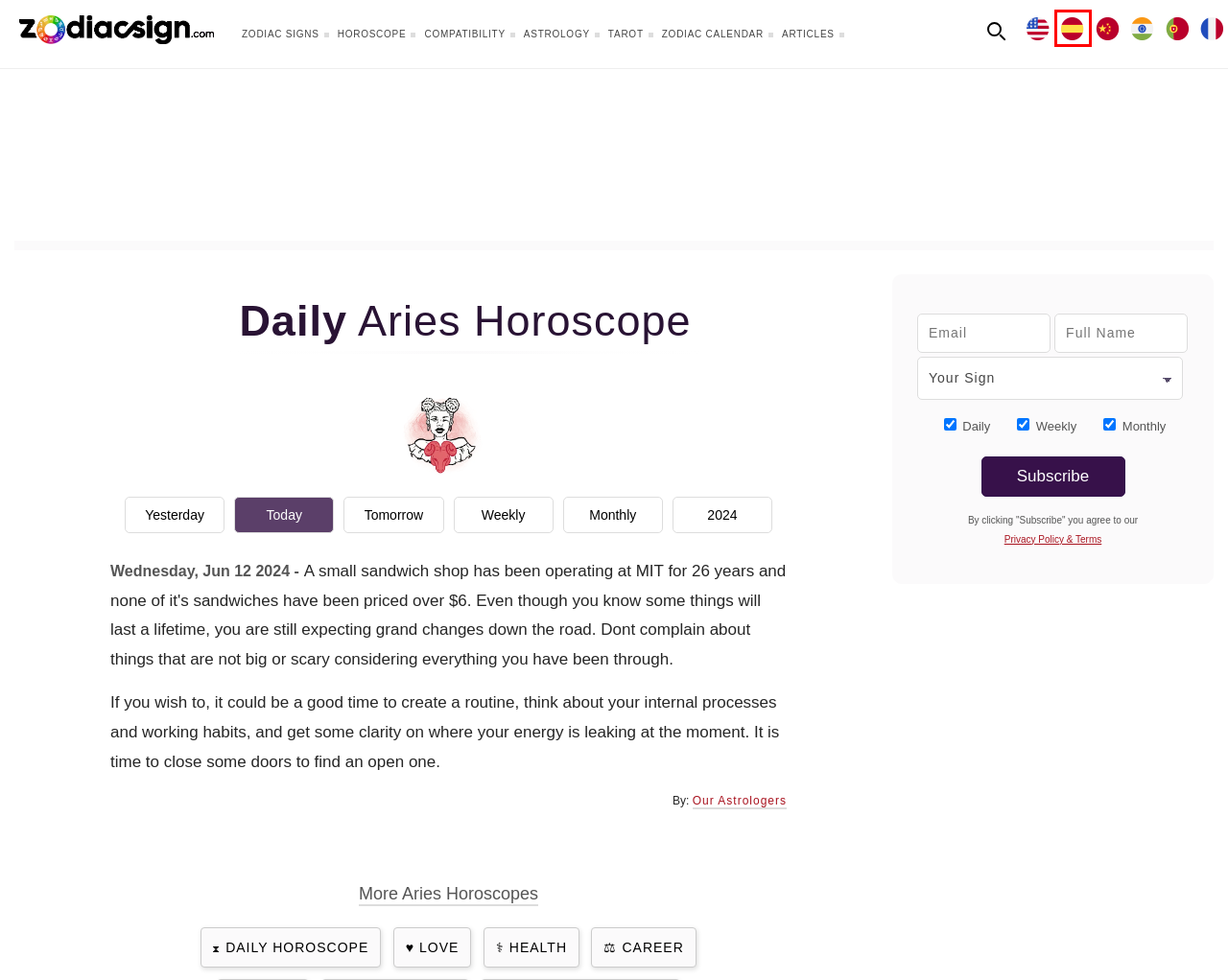Observe the screenshot of a webpage with a red bounding box highlighting an element. Choose the webpage description that accurately reflects the new page after the element within the bounding box is clicked. Here are the candidates:
A. Weekly Aries Horoscope & Wisdom
B. Los 12 Signos Astrológicos del Zodiaco con sus Fechas, Significados y Compatibilidad
C. 2024 Aries Horoscope
D. 12 个星座的日期、含义和配对
E. Explore the Latest Astrology Topics and Articles
F. Tarot Cards Meanings All 78 Cards
G. Astrology Knowledge Base Index
H. 12 Signos Astrológicos do Zodíaco - Datas, Significados e Compatibilidade

B